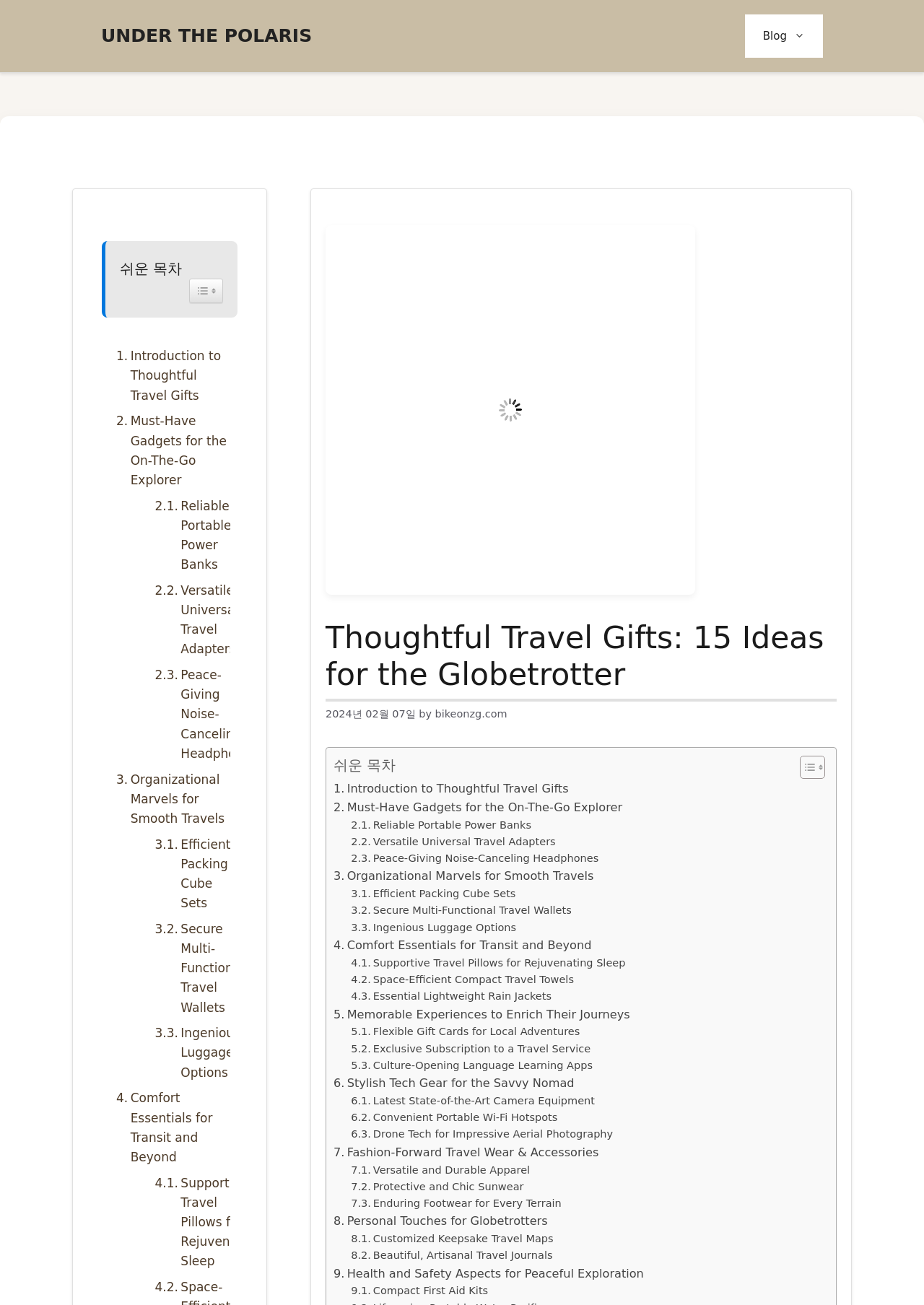Identify and extract the main heading of the webpage.

Thoughtful Travel Gifts: 15 Ideas for the Globetrotter